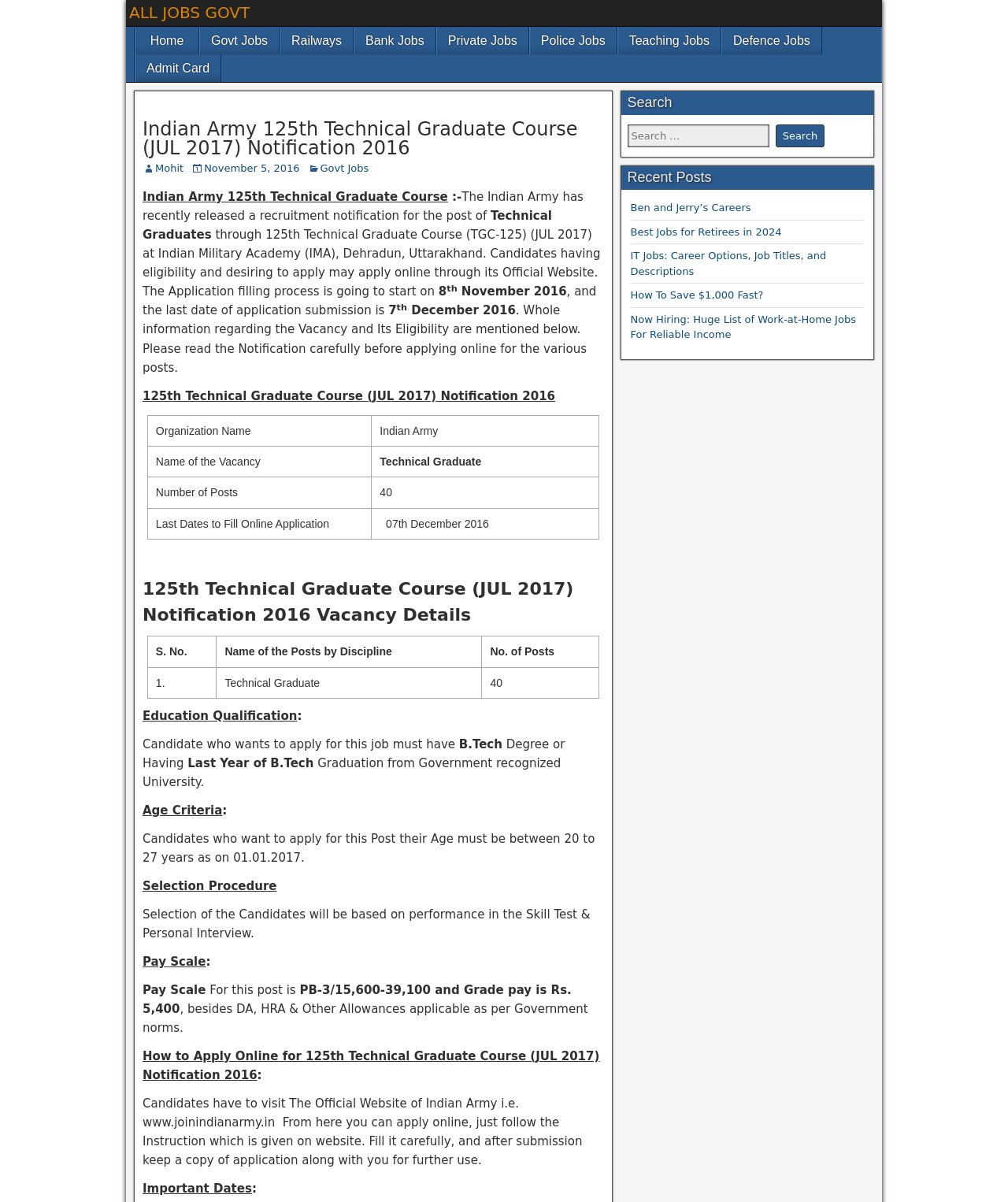Write a detailed summary of the webpage.

The webpage is about the Indian Army's 125th Technical Graduate Course recruitment notification. At the top, there is a heading "ALL JOBS GOVT" and a set of links to various job categories, including "Govt Jobs", "Railways", "Bank Jobs", and more. Below this, there is a header with the title "Indian Army 125th Technical Graduate Course (JUL 2017) Notification 2016".

The main content of the page is divided into sections. The first section provides an overview of the recruitment notification, including the post of Technical Graduates and the application process. This section also mentions the eligibility criteria, including the required education qualification and age range.

Below this, there is a table providing details about the vacancy, including the organization name, name of the vacancy, number of posts, and last date to fill the online application. 

The next section is titled "125th Technical Graduate Course (JUL 2017) Notification 2016 Vacancy Details" and provides a table with more detailed information about the vacancy, including the name of the posts by discipline, number of posts, and more.

Further down, there are sections providing information about education qualification, age criteria, selection procedure, pay scale, and how to apply online for the recruitment. The page also includes a section titled "Important Dates" and a search bar at the bottom.

On the right side of the page, there is a section titled "Recent Posts" with a link to "Ben and Jerry’s Careers".